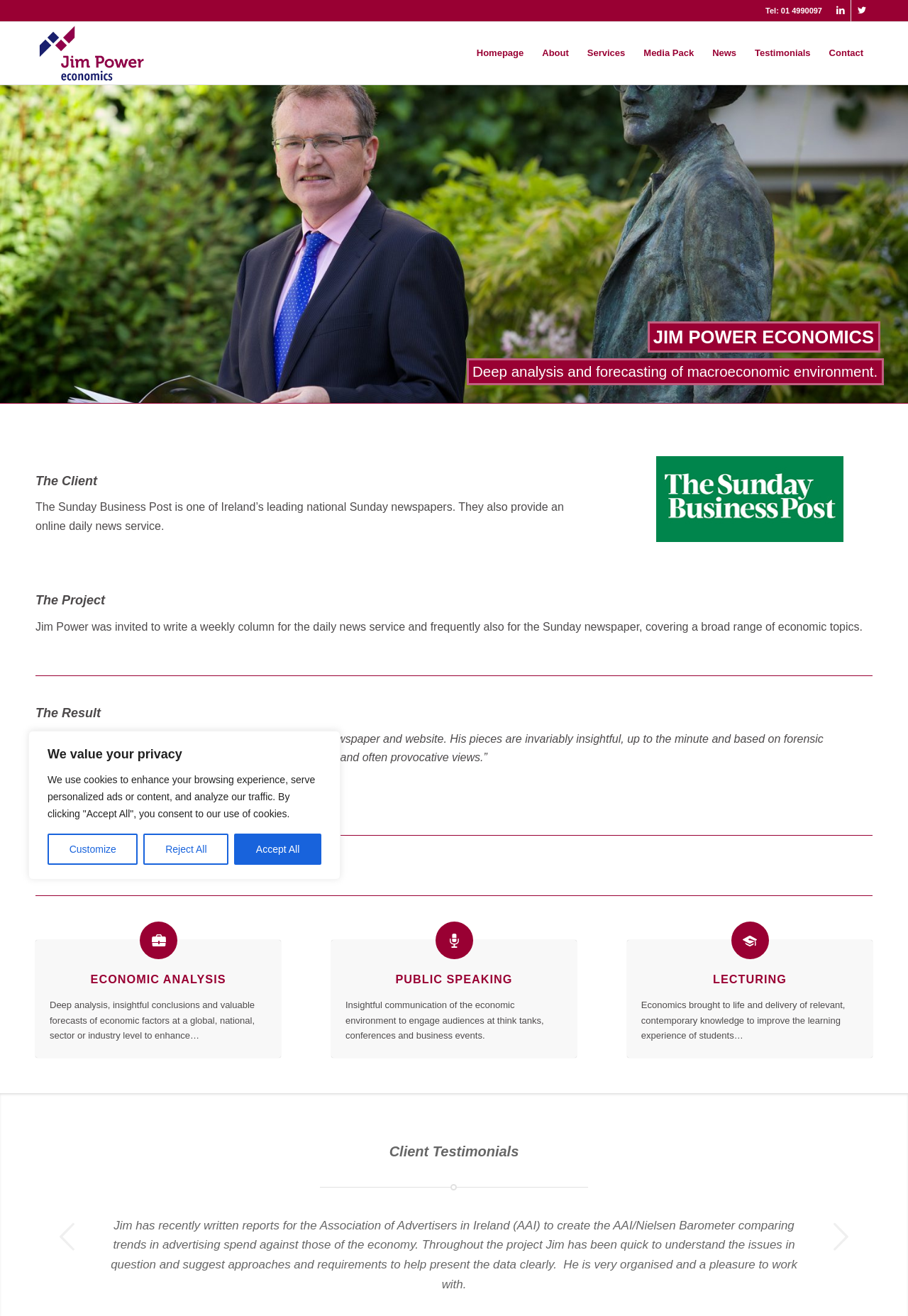Please find the bounding box coordinates of the element's region to be clicked to carry out this instruction: "Contact Jim Power Economics".

[0.903, 0.017, 0.961, 0.064]